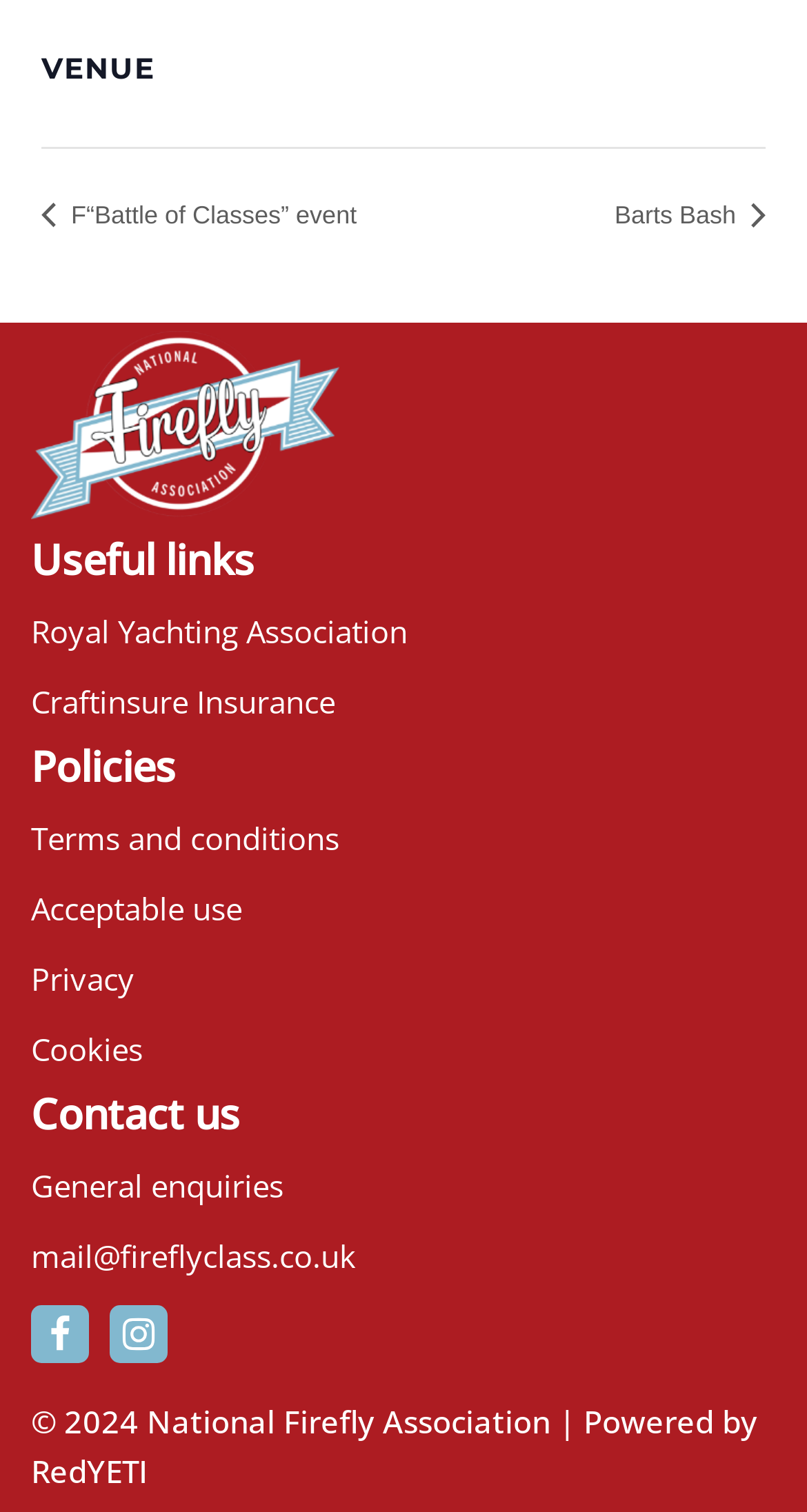What is the name of the event venue?
Based on the image content, provide your answer in one word or a short phrase.

Not specified